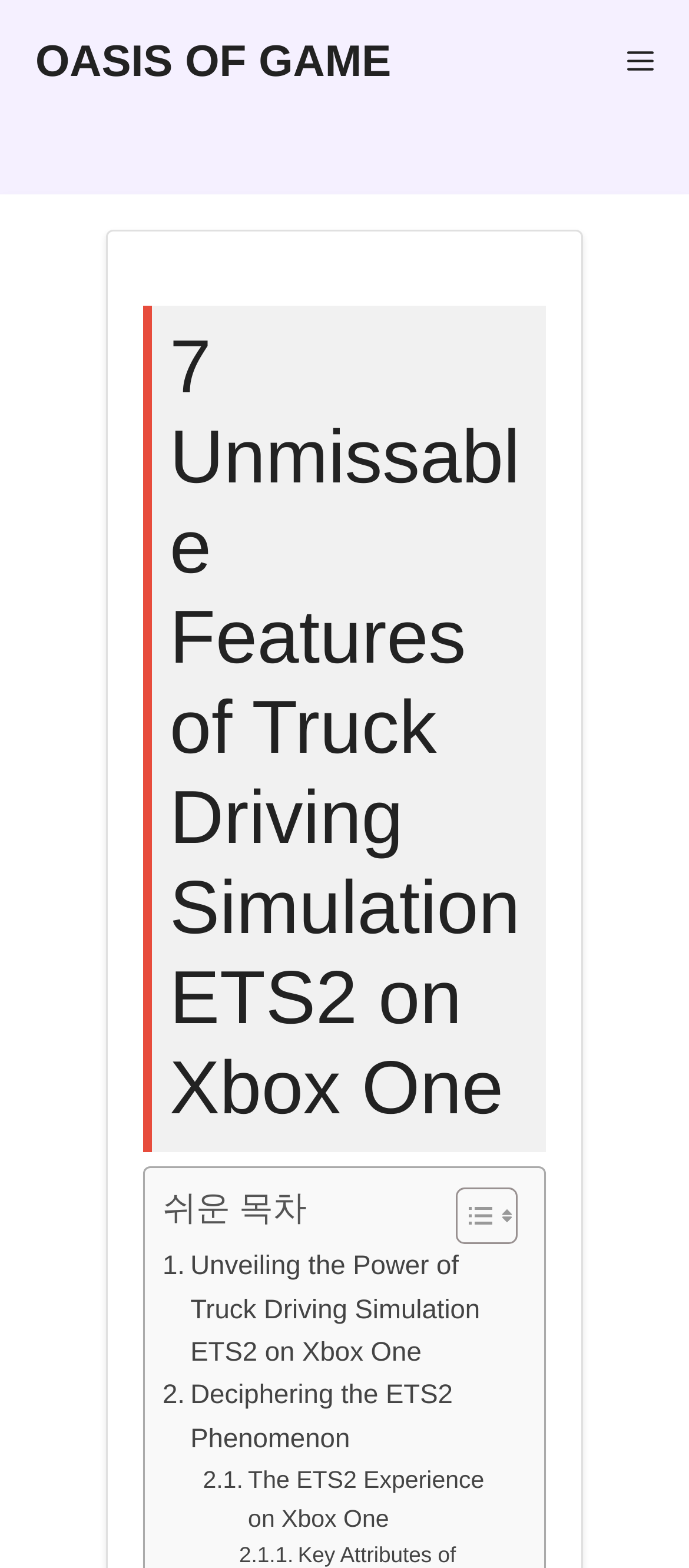Predict the bounding box of the UI element based on the description: "Deciphering the ETS2 Phenomenon". The coordinates should be four float numbers between 0 and 1, formatted as [left, top, right, bottom].

[0.236, 0.877, 0.738, 0.932]